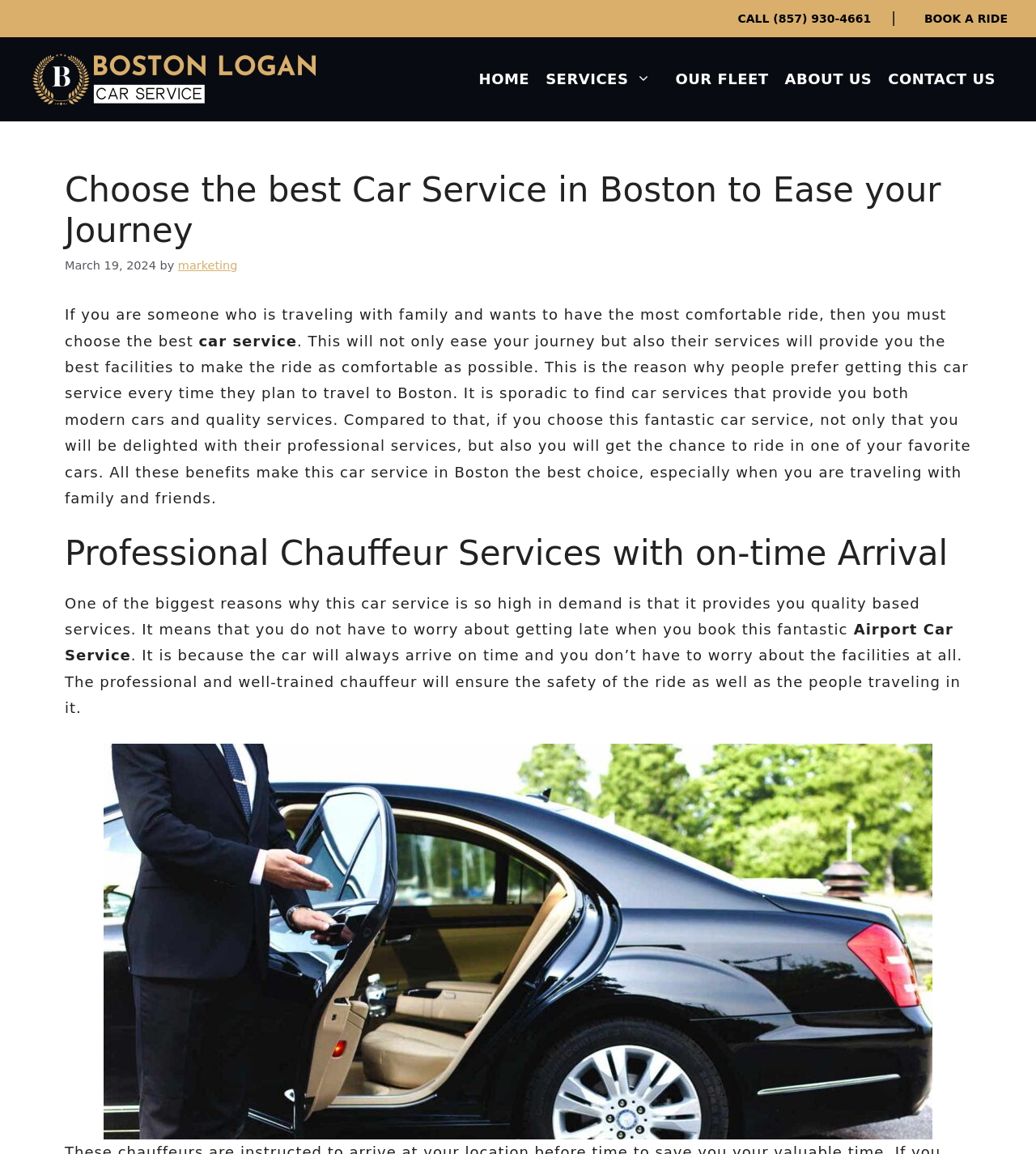Can you specify the bounding box coordinates for the region that should be clicked to fulfill this instruction: "Go to the home page".

[0.454, 0.047, 0.519, 0.089]